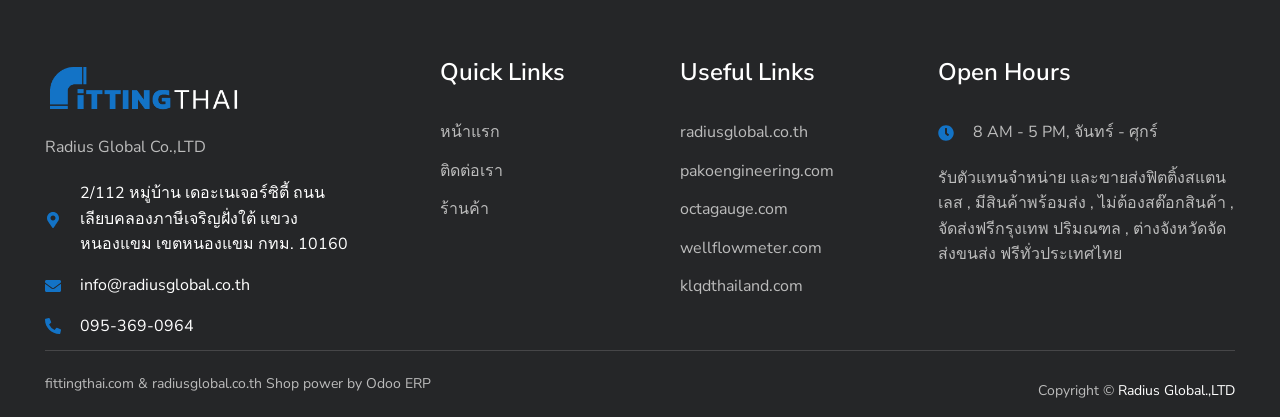What is the phone number?
Please look at the screenshot and answer in one word or a short phrase.

095-369-0964